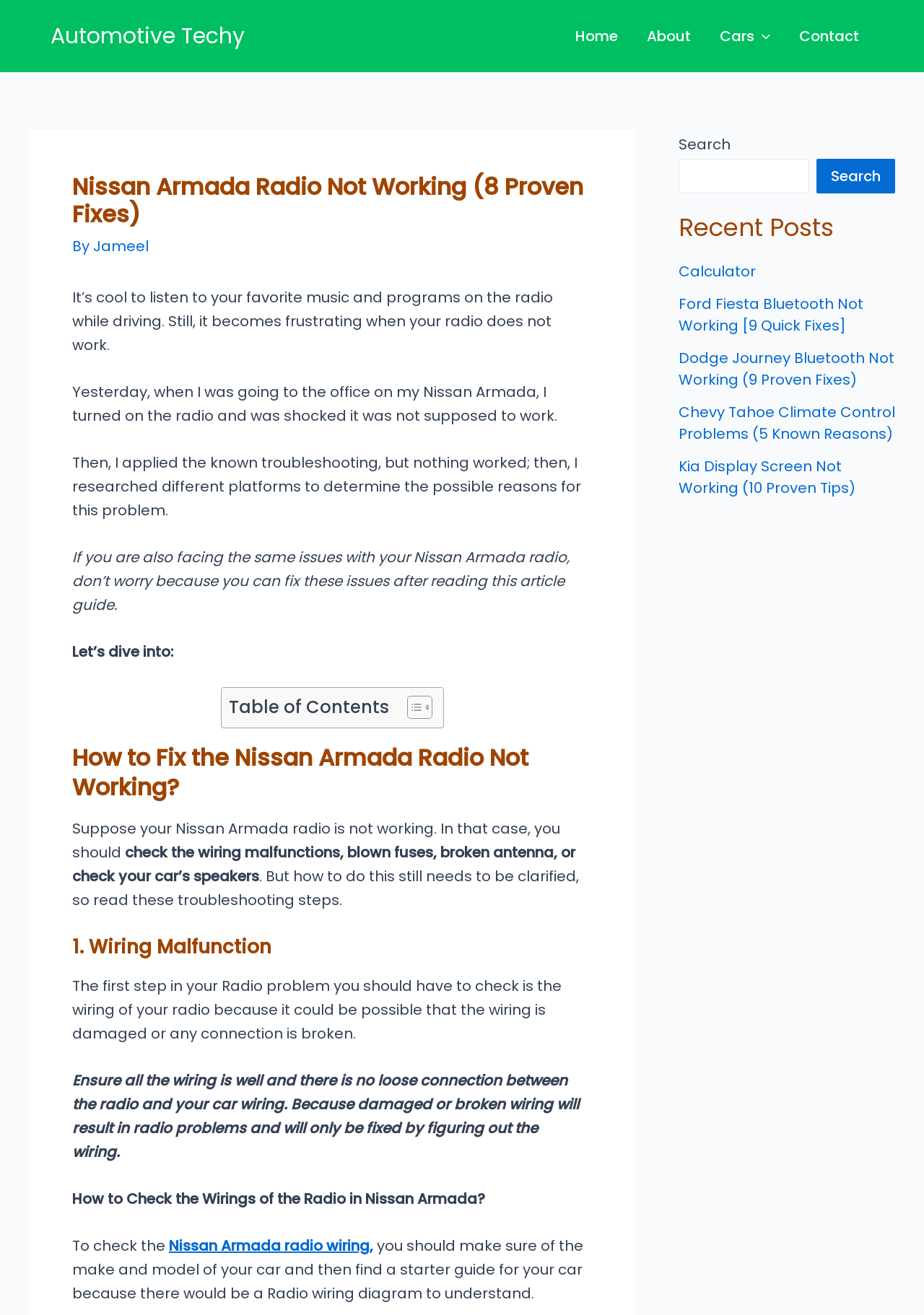Identify the main title of the webpage and generate its text content.

Nissan Armada Radio Not Working (8 Proven Fixes)